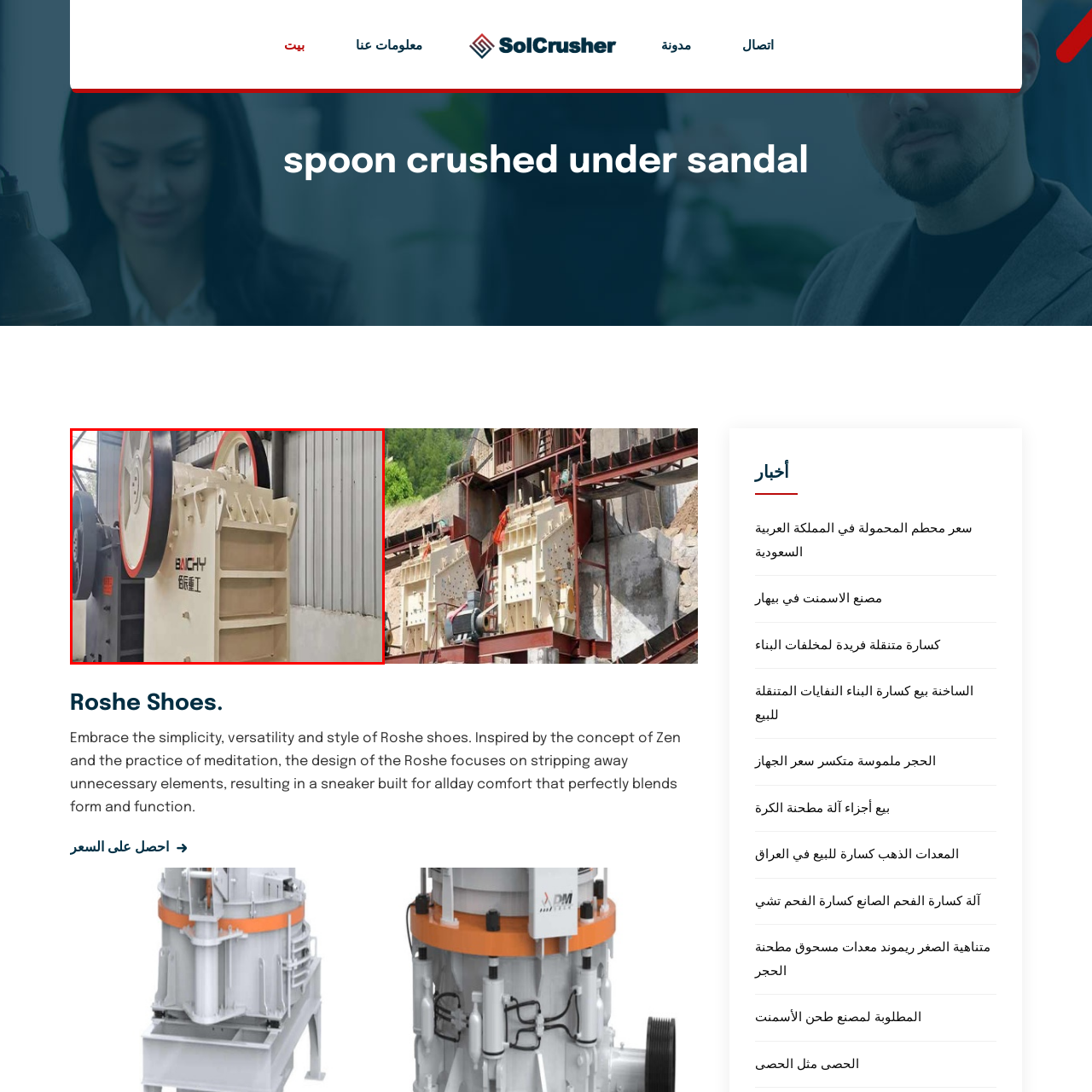Direct your attention to the zone enclosed by the orange box, How many vertical slots does the machine have? 
Give your response in a single word or phrase.

Multiple